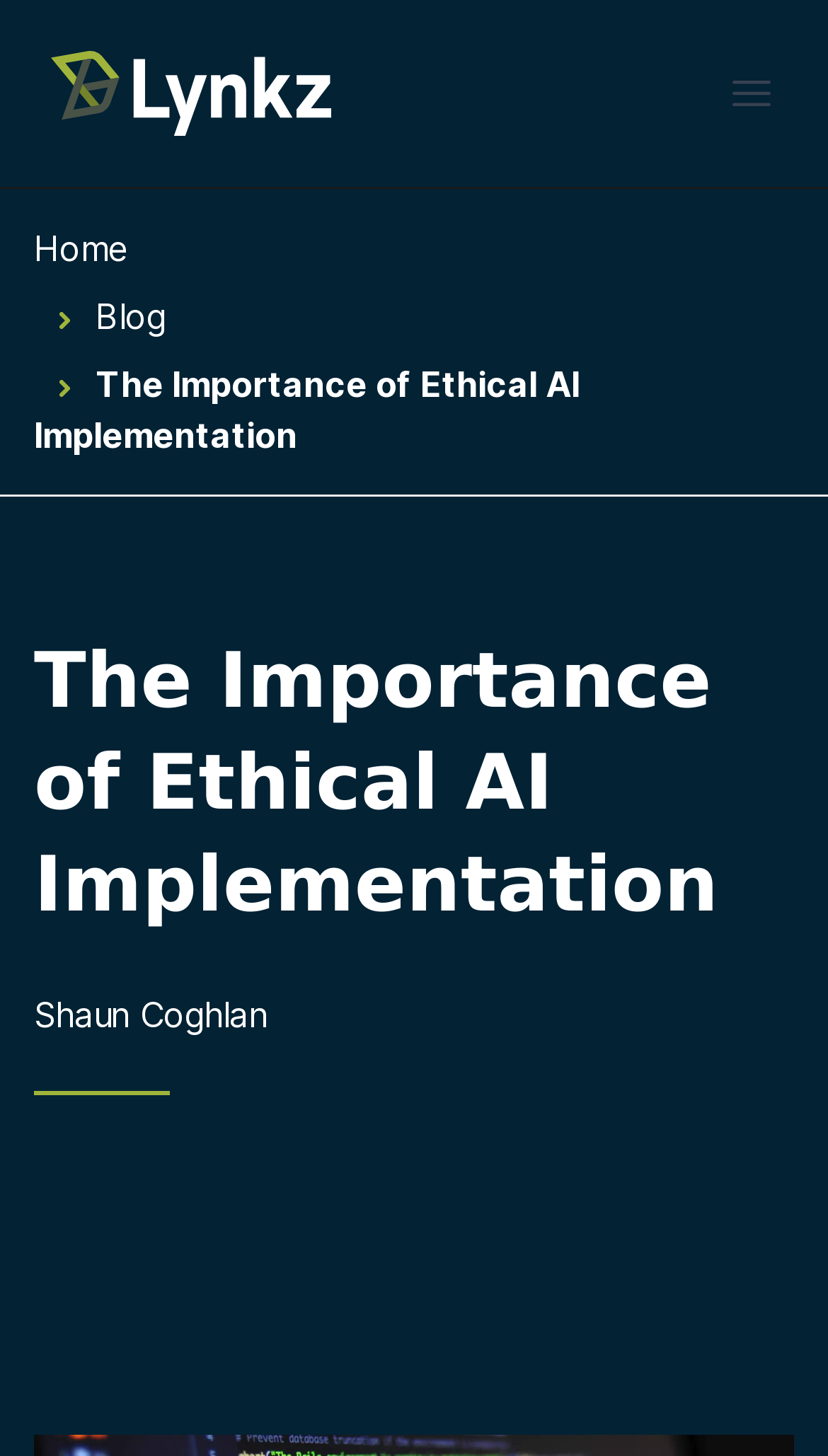Describe every aspect of the webpage comprehensively.

The webpage is about the importance of ethical AI implementation, as indicated by the title. At the top of the page, there is a global navigation menu that spans the entire width, containing a link to "Lynkz Pty Ltd" with an accompanying image, and a button to open the main menu, located at the top right corner. 

Below the global navigation menu, there is a breadcrumb navigation menu that also spans the entire width. This menu contains links to "Home", "Blog", and the current page, "The Importance of Ethical AI Implementation", with small images separating each link.

The main content of the page is headed by a large heading that reads "The Importance of Ethical AI Implementation", taking up most of the page width. Below the heading, there is a paragraph of text attributed to "Shaun Coghlan", which is likely the author of the blog post.